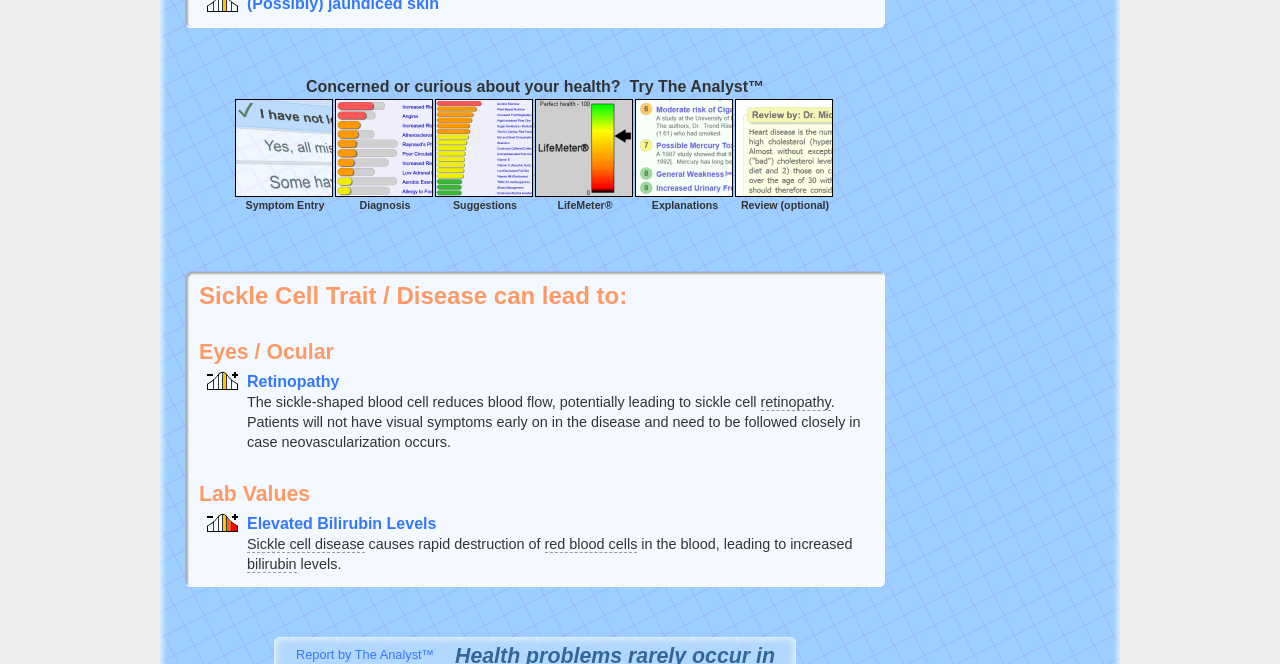What is the consequence of increased bilirubin levels?
Using the visual information, answer the question in a single word or phrase.

Elevated Bilirubin Levels